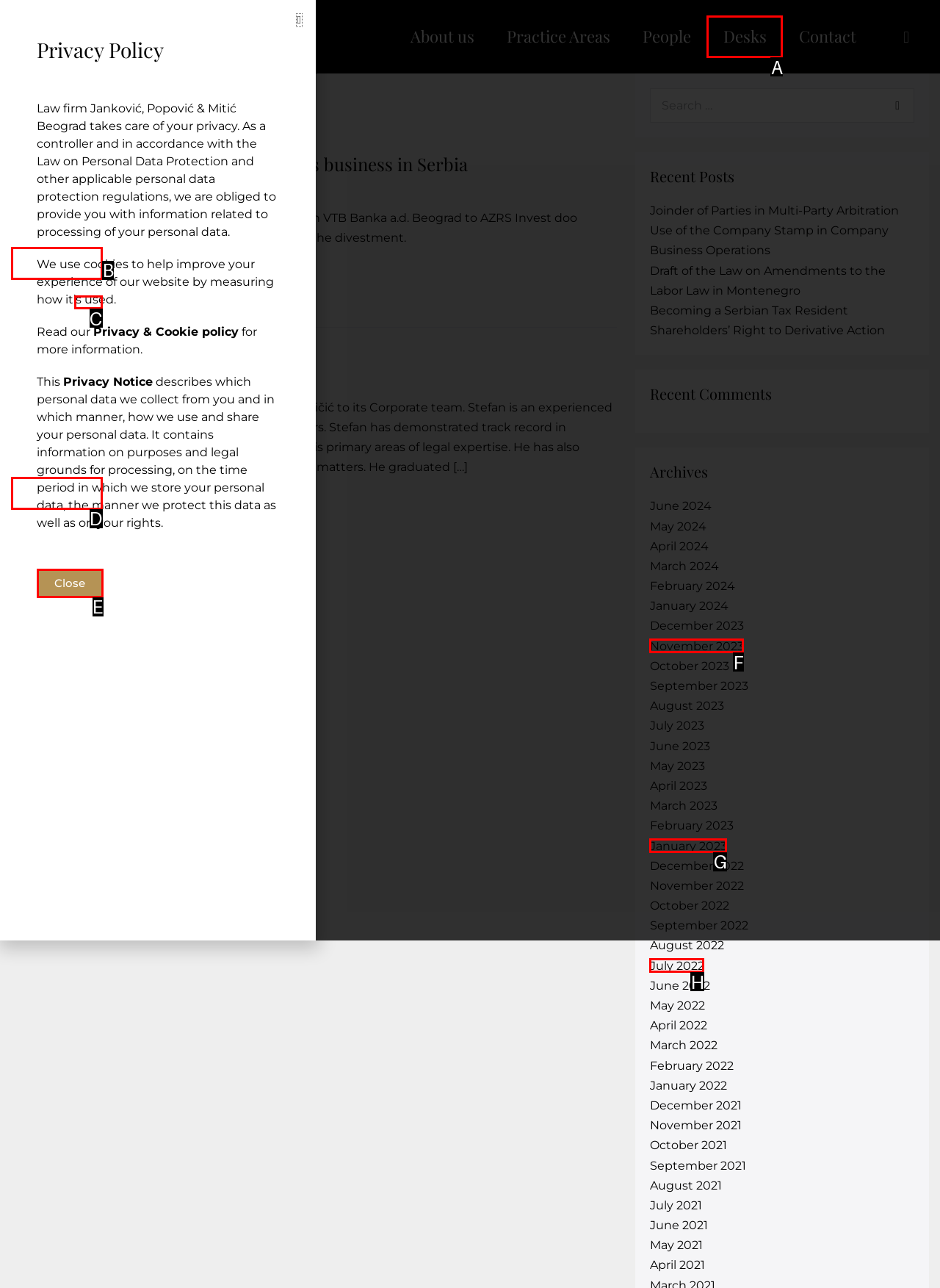To achieve the task: Read more about 'JPM advises VTB Bank on the sale of its business in Serbia', which HTML element do you need to click?
Respond with the letter of the correct option from the given choices.

B